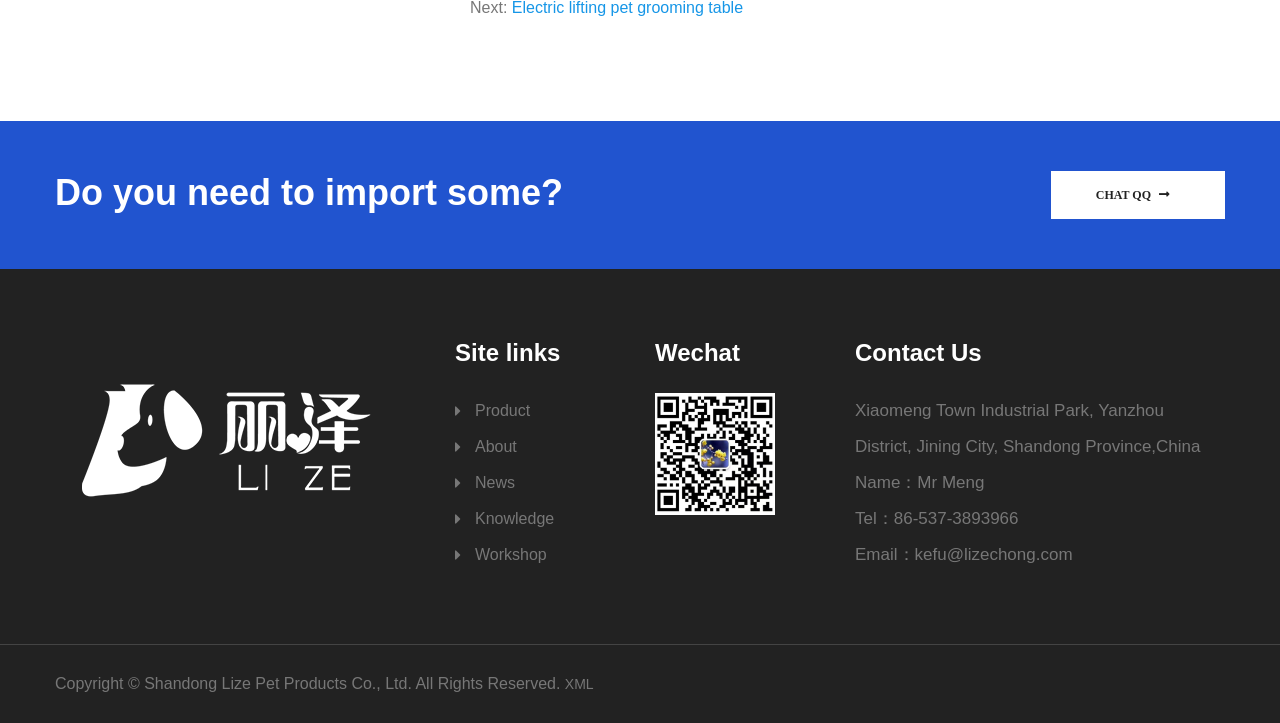Identify the bounding box coordinates for the UI element described as: "Chat QQ". The coordinates should be provided as four floats between 0 and 1: [left, top, right, bottom].

[0.821, 0.237, 0.957, 0.303]